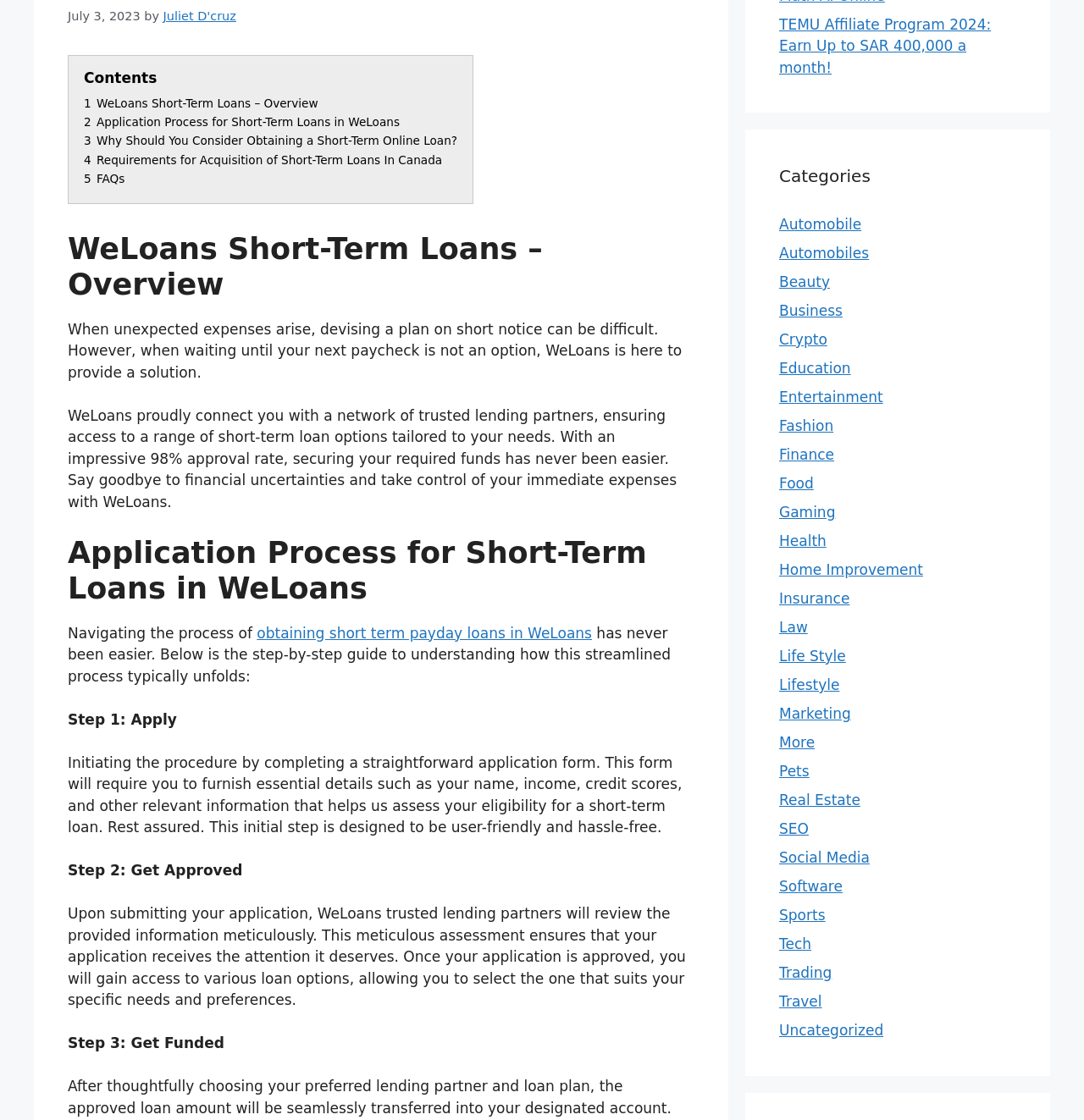Find the bounding box coordinates for the HTML element described in this sentence: "5 FAQs". Provide the coordinates as four float numbers between 0 and 1, in the format [left, top, right, bottom].

[0.077, 0.154, 0.115, 0.166]